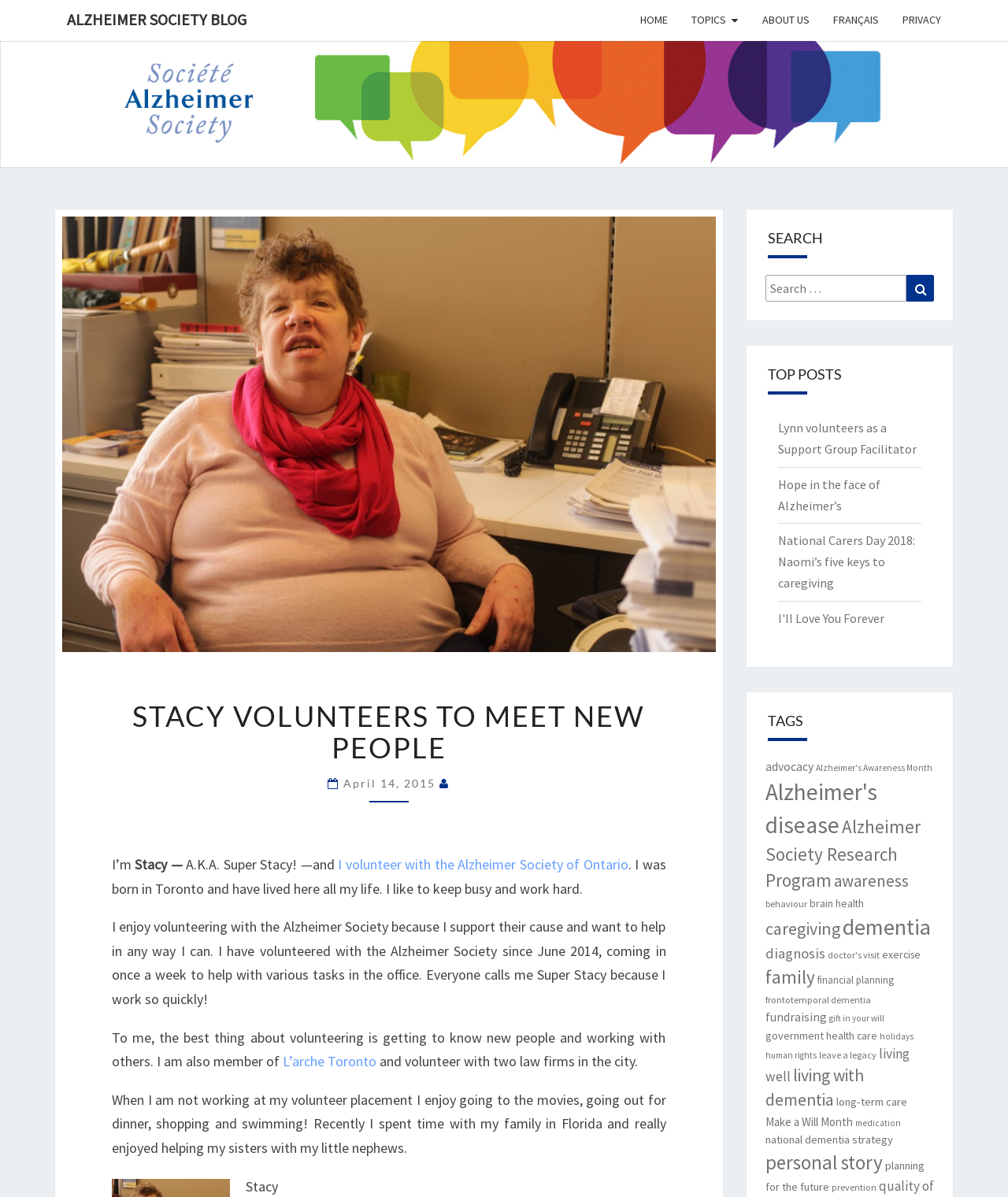What is the name of the blogger?
Look at the screenshot and respond with one word or a short phrase.

Stacy